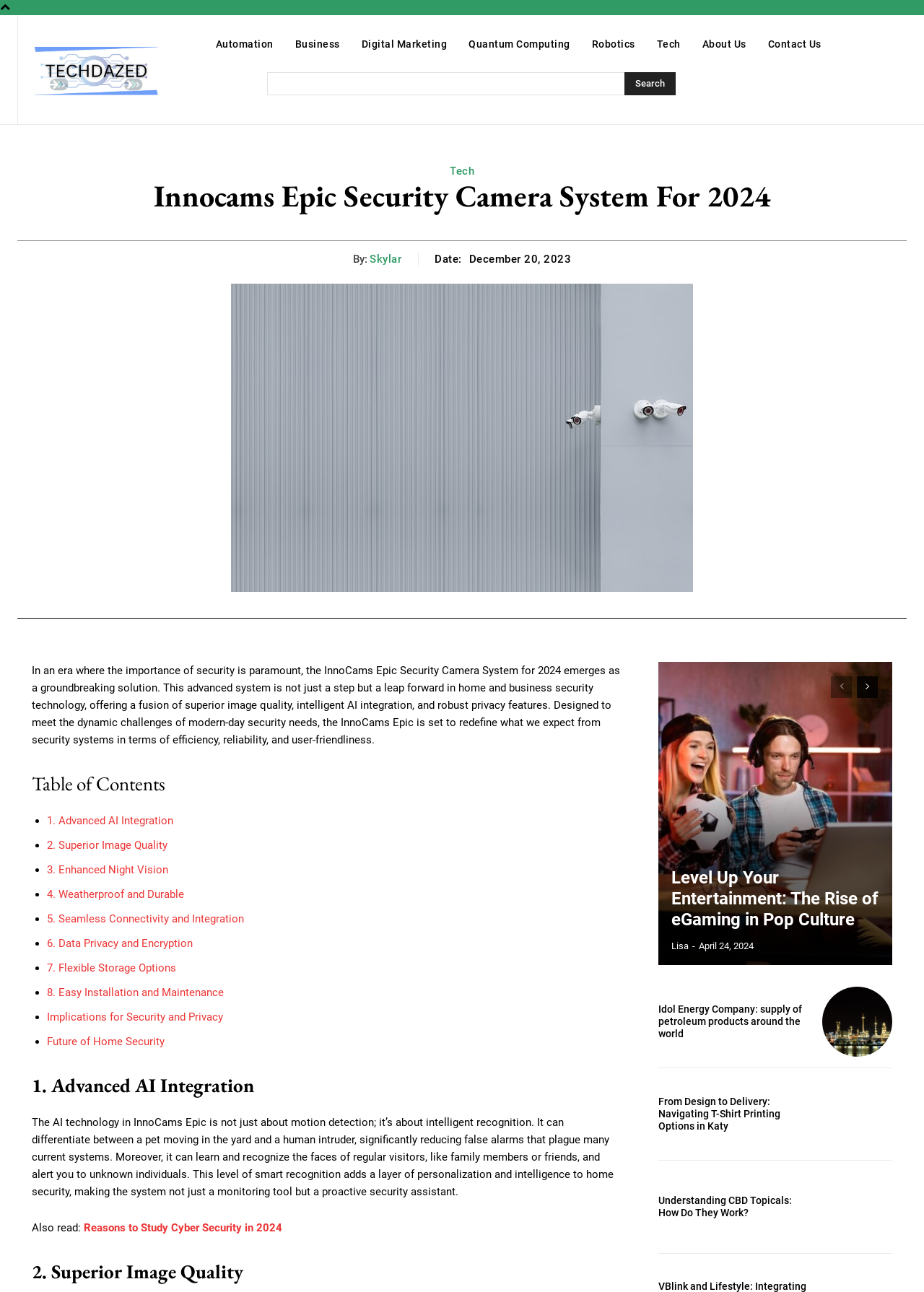Provide a single word or phrase answer to the question: 
What is the name of the security camera system?

InnoCams Epic